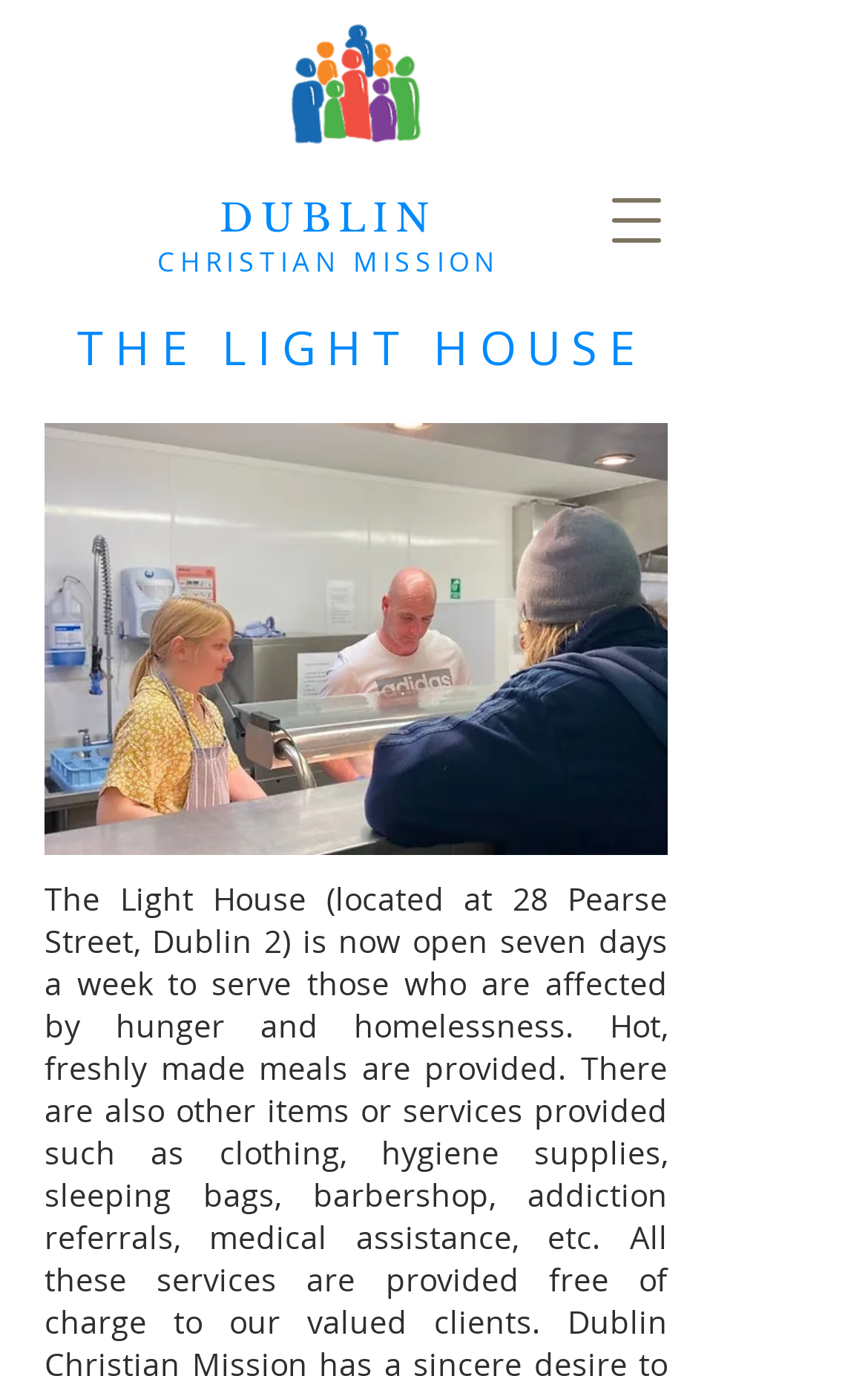Convey a detailed summary of the webpage, mentioning all key elements.

The webpage appears to be the homepage of "The Light House", a Christian mission in Dublin. At the top-left corner, there is a large heading that reads "DUBLIN" in bold font, with a link to the same text right next to it. Below this heading, there is a link to "CHRISTIAN MISSION". 

To the right of these links, there is a logo image of "dcm" (Dublin Christian Mission) with a size of 150px. 

On the top-right corner, there is a button to open a navigation menu. When clicked, it will display a dialog box. Above this button, there is a large heading that spans almost the entire width of the page, reading "THE LIGHT HOUSE". 

Below this heading, there is a large image that takes up most of the page's width, showing a kitchen scene, likely from "The Light House" itself.